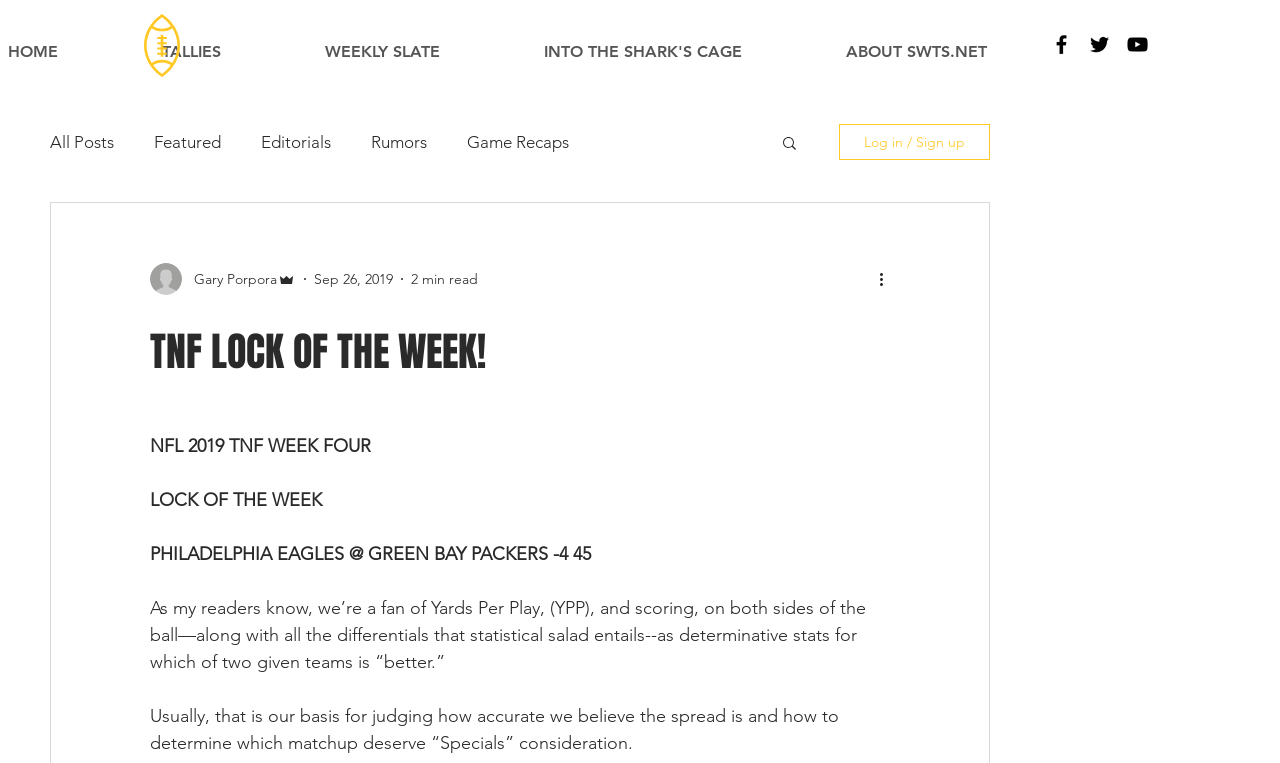Please identify the bounding box coordinates of the region to click in order to complete the task: "Search for something". The coordinates must be four float numbers between 0 and 1, specified as [left, top, right, bottom].

[0.609, 0.176, 0.624, 0.203]